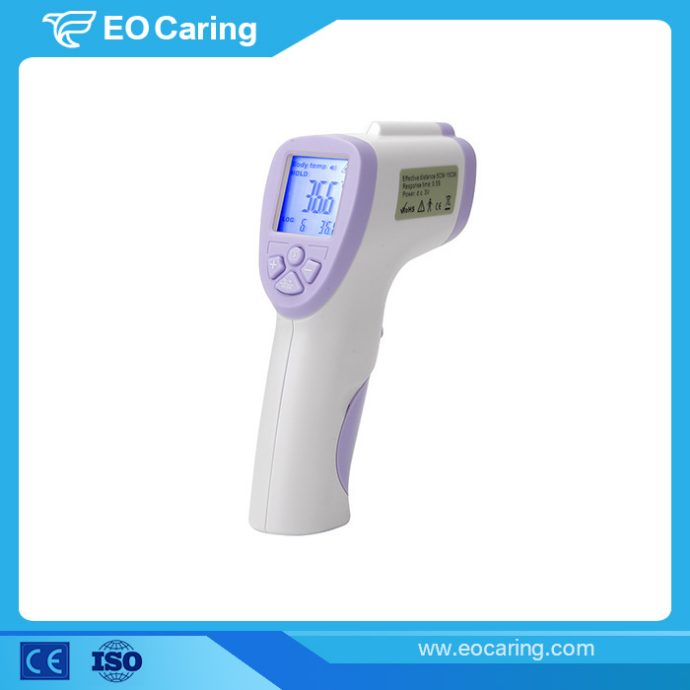Answer the question with a single word or phrase: 
What is the purpose of the thermometer?

Health monitoring